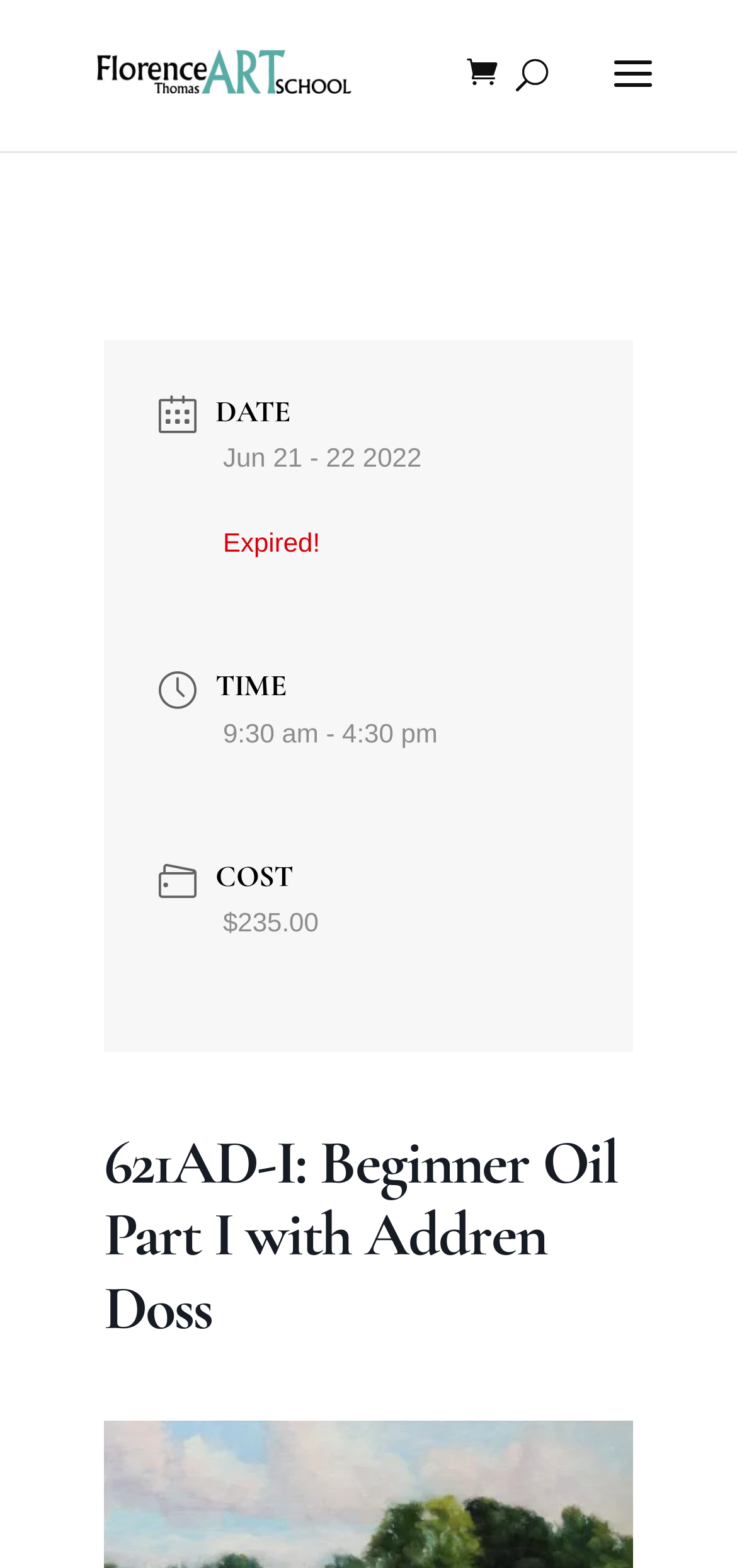What is the time of the event?
Please provide a detailed and comprehensive answer to the question.

I found the time of the event by looking at the 'TIME' section, which is a heading on the webpage. Under this section, I found a description list with a static text '9:30 am - 4:30 pm', which indicates the time of the event.